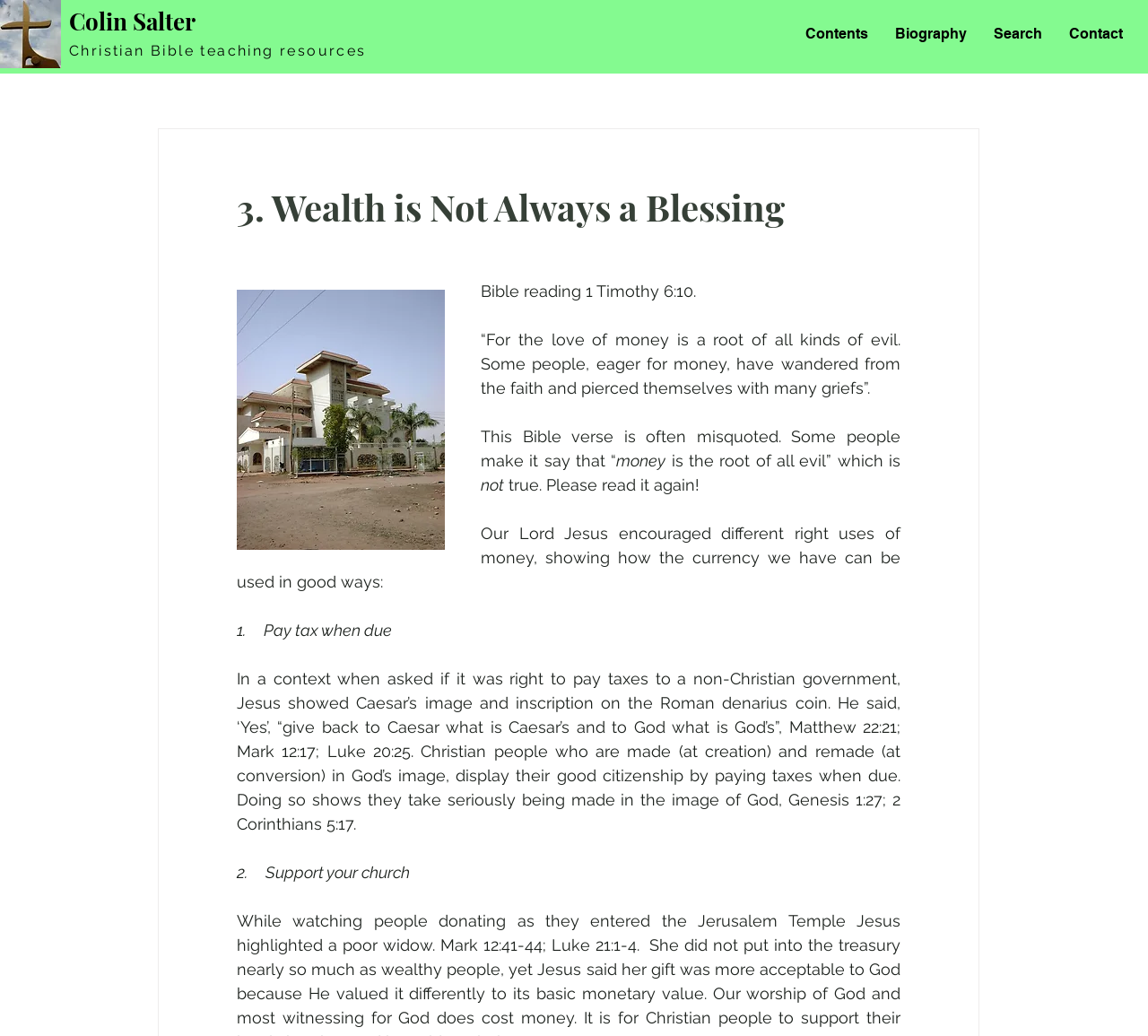Please answer the following question using a single word or phrase: 
What is the first right use of money mentioned?

Pay tax when due